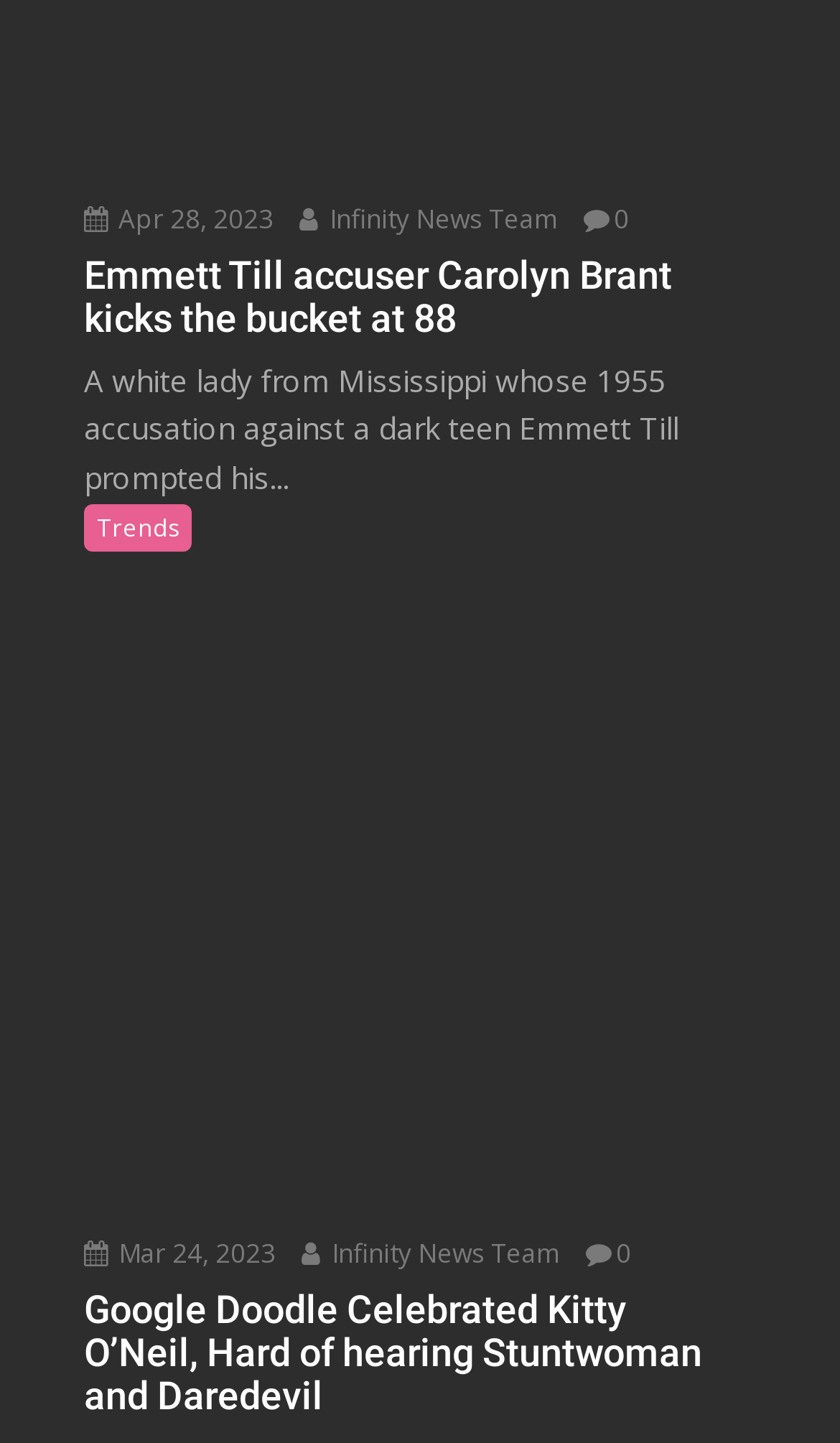Who accused Emmett Till?
Please provide a comprehensive answer based on the details in the screenshot.

The webpage contains an article about Emmett Till, and according to the text, Carolyn Brant, a white lady from Mississippi, accused him in 1955.